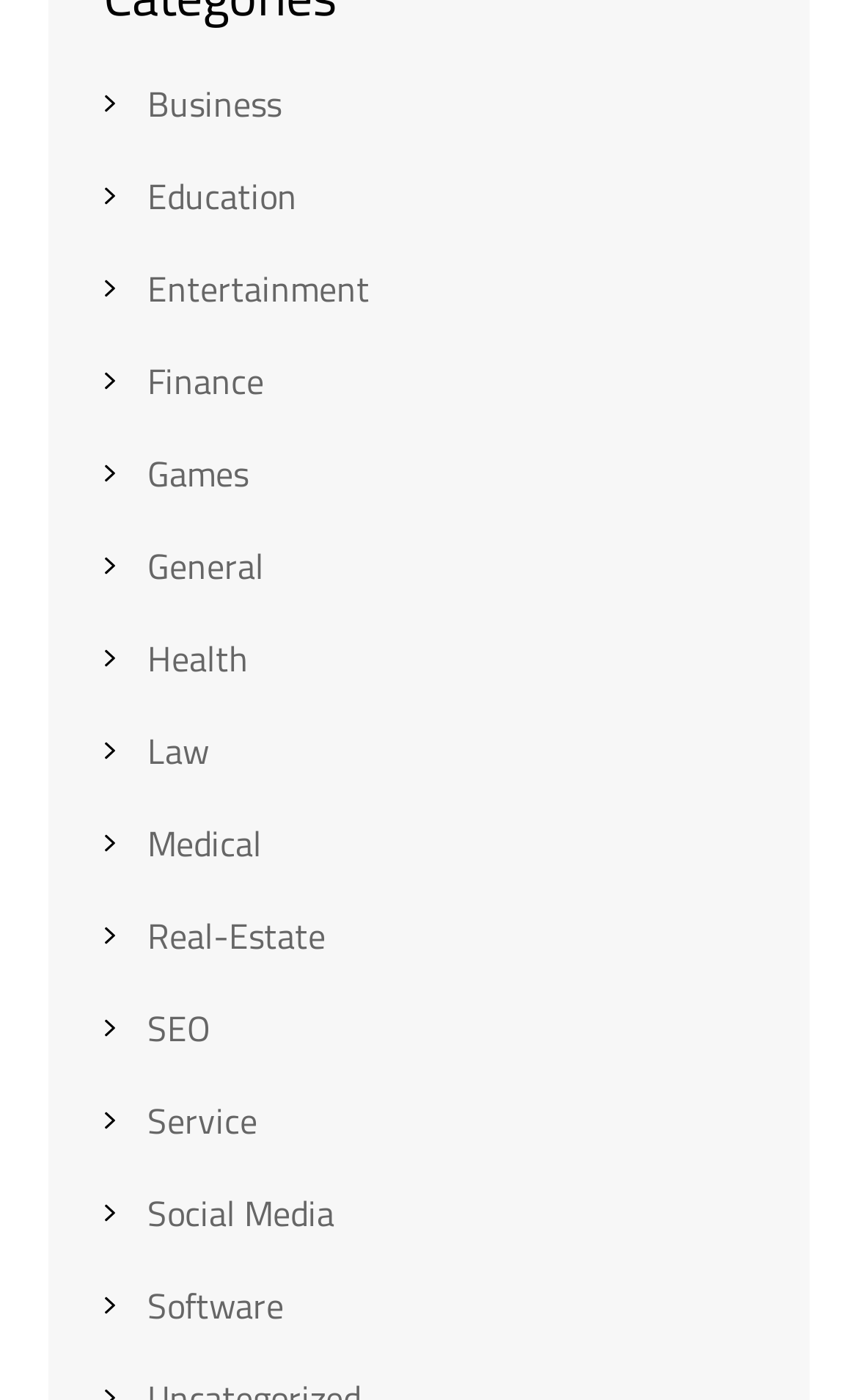How many categories start with the letter 'S'?
Please answer the question with a detailed and comprehensive explanation.

I examined the list of categories and found that two categories start with the letter 'S', which are SEO and Software.